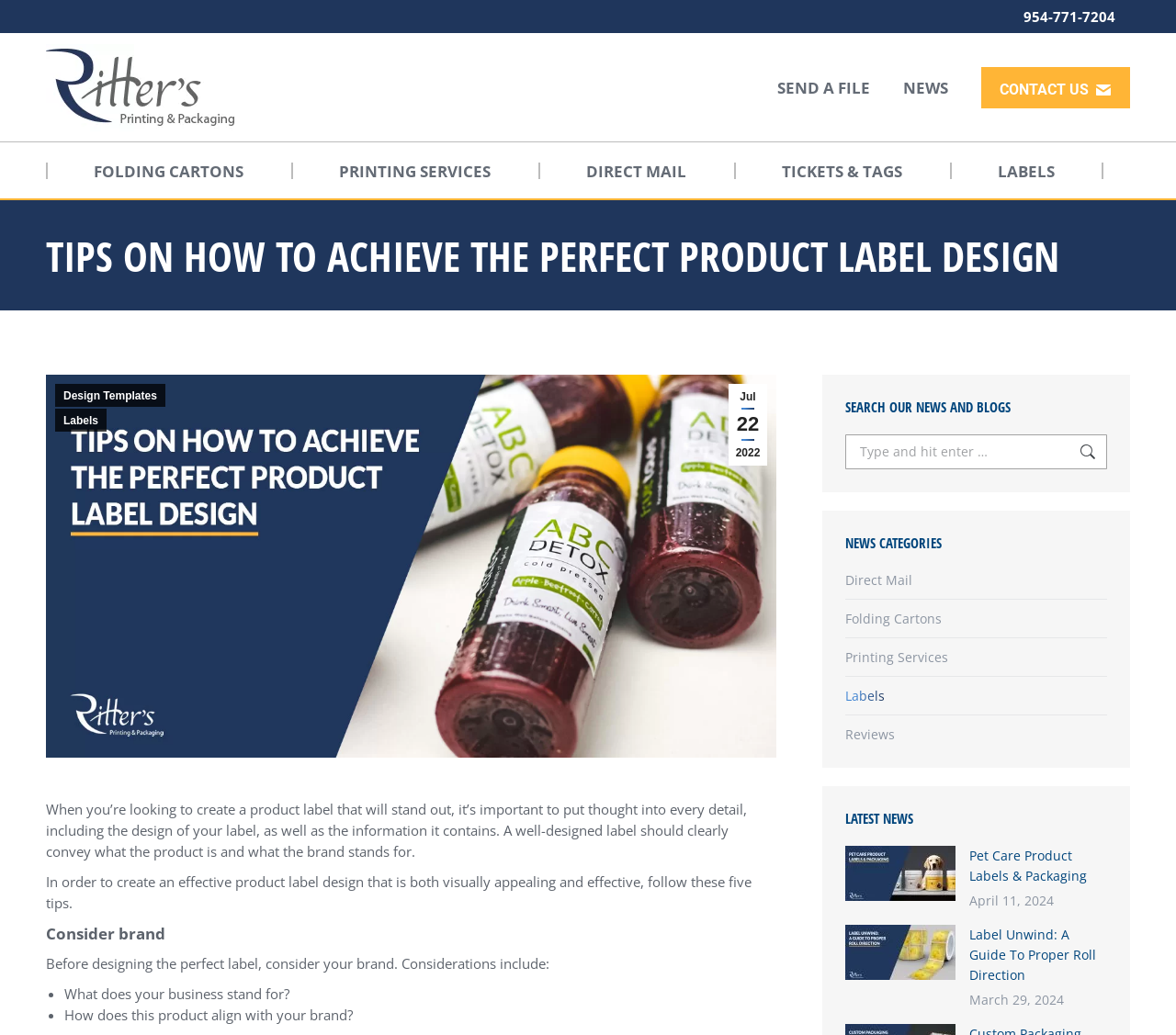Describe the entire webpage, focusing on both content and design.

This webpage is about creating effective product label designs that drive sales and attract customers, specifically focusing on the top six tips for achieving the perfect product label design. 

At the top right corner, there is a phone number "954-771-7204" and a link to "Ritter's Printing and Packaging" with an accompanying image of the company's logo. Below this, there are several links to different services offered by the company, including "FOLDING CARTONS", "PRINTING SERVICES", "DIRECT MAIL", "TICKETS & TAGS", and "LABELS". 

The main content of the webpage is divided into sections. The first section has a heading "TIPS ON HOW TO ACHIEVE THE PERFECT PRODUCT LABEL DESIGN" and features an image related to product label design. Below the image, there is a brief introduction to the importance of well-designed labels, followed by five tips for creating effective product label designs. 

The first tip is to consider the brand, with a list of questions to ask, such as "What does your business stand for?" and "How does this product align with your brand?". 

On the right side of the webpage, there is a search bar with a label "SEARCH OUR NEWS AND BLOGS" and a button "Go!". Below the search bar, there are links to different news categories, including "Direct Mail", "Folding Cartons", "Printing Services", "Labels", and "Reviews". 

Further down, there are two articles, each with an image, a title, and a date. The first article is about "Pet Care Product Labels & Packaging" and was posted on April 11, 2024. The second article is about "Label Unwind: A Guide To Proper Roll Direction" and was posted on March 29, 2024.